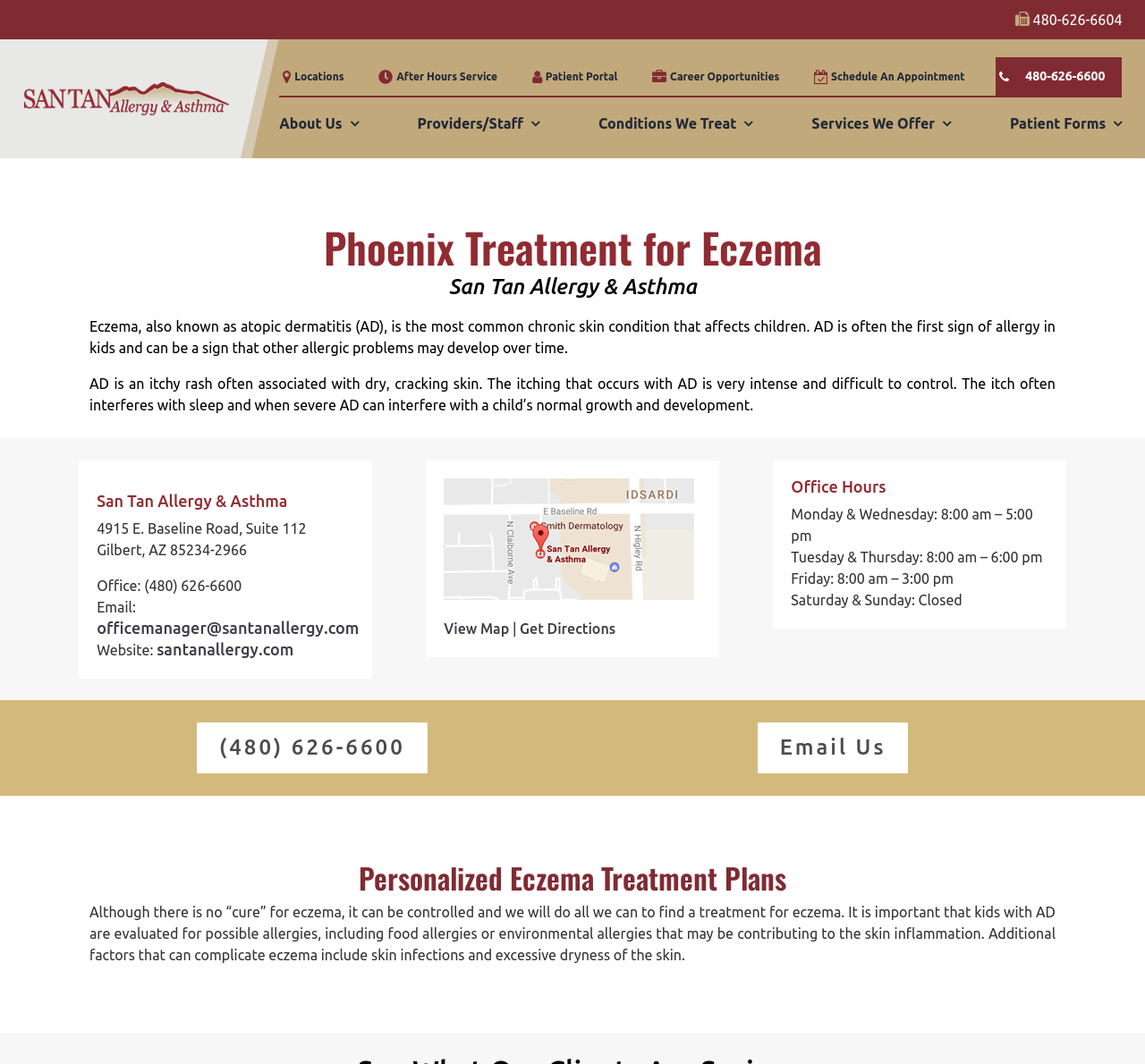Pinpoint the bounding box coordinates of the element to be clicked to execute the instruction: "View the map".

[0.388, 0.583, 0.445, 0.606]